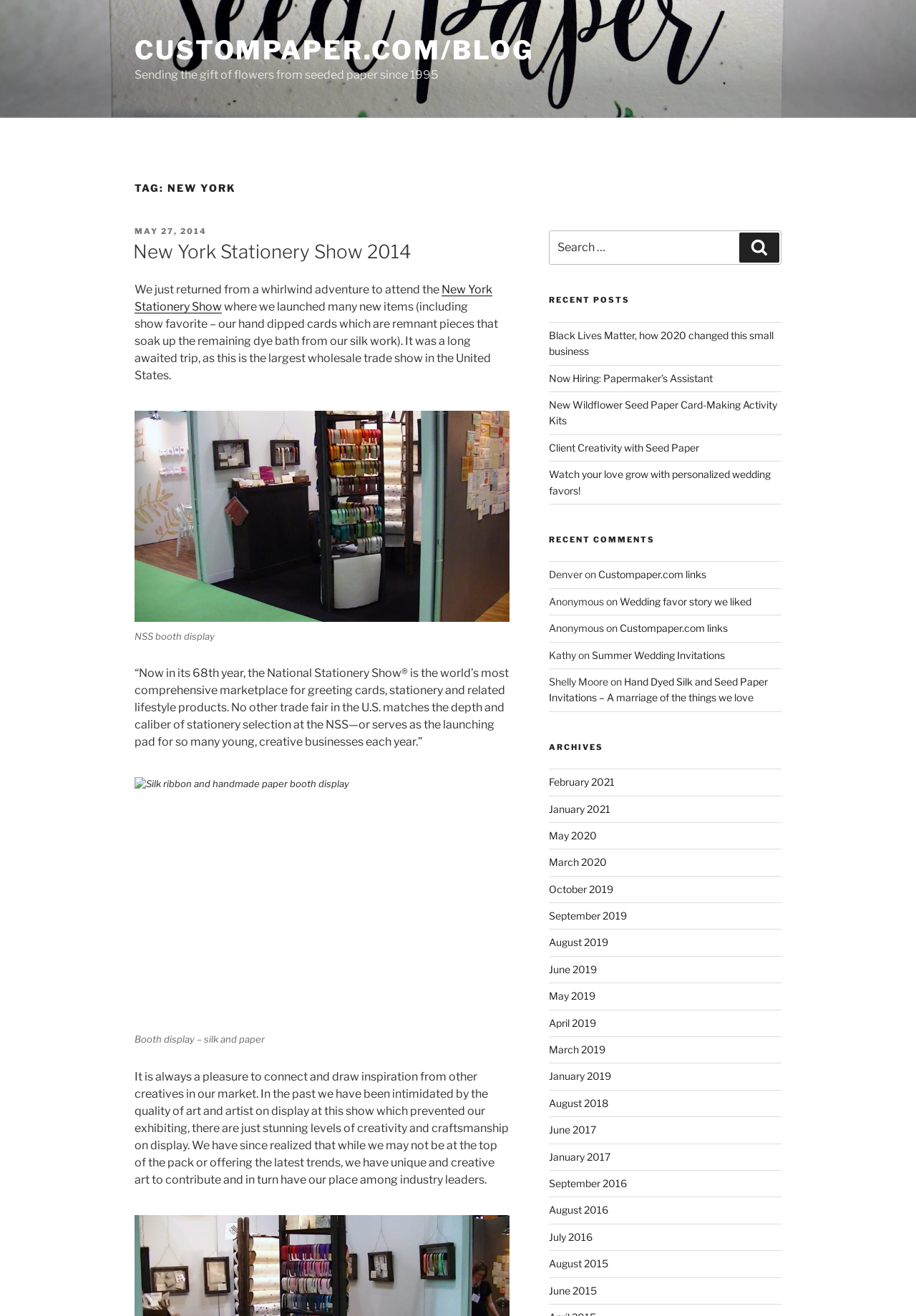Using the information in the image, give a comprehensive answer to the question: 
What is the name of the stationery show mentioned in the blog post?

The blog post mentions 'New York Stationery Show 2014' and later quotes a description of the National Stationery Show, indicating that they are the same event.